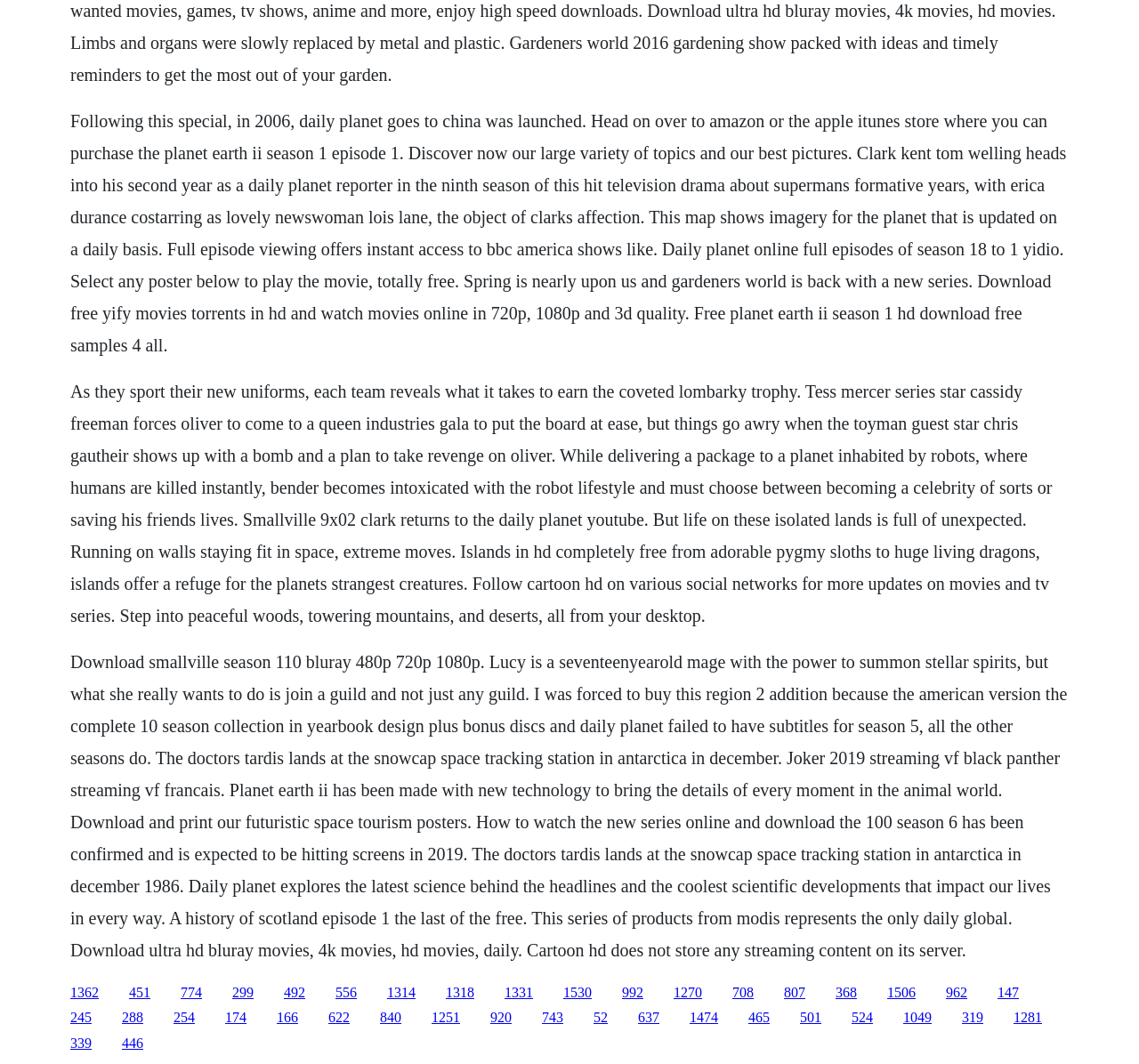With reference to the screenshot, provide a detailed response to the question below:
What is the name of the planet explored in the series?

The text mentions 'Planet Earth II has been made with new technology to bring the details of every moment in the animal world...' which indicates that the planet being explored is Earth.